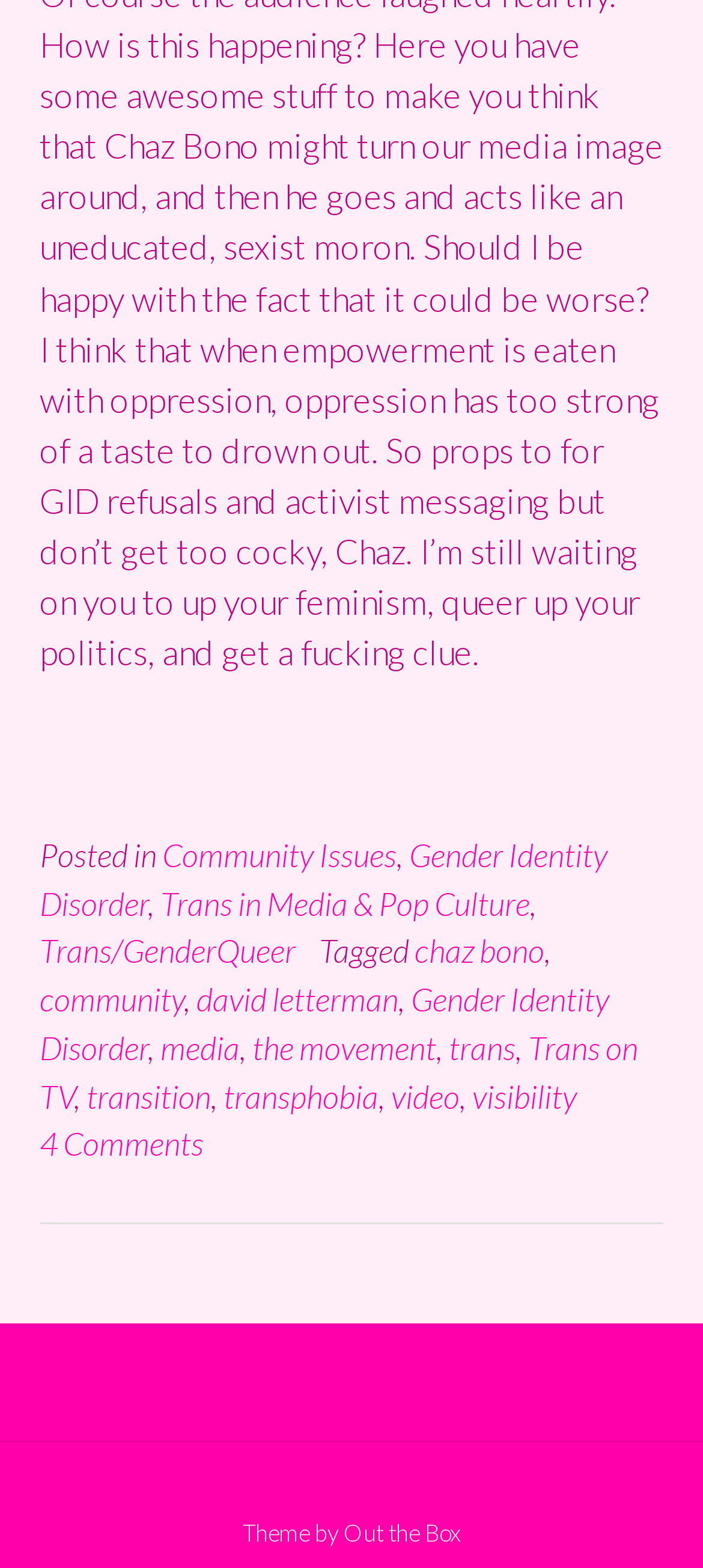Provide a brief response to the question below using a single word or phrase: 
What is the theme of the webpage?

Out the Box